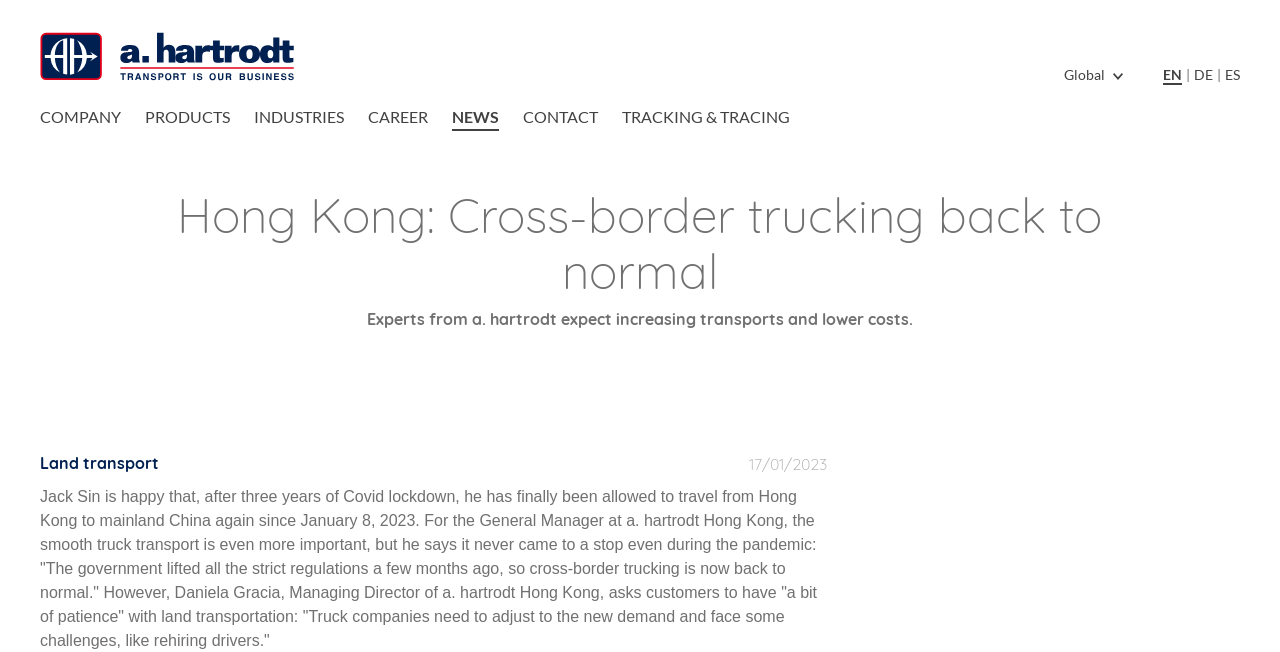Create an elaborate caption for the webpage.

The webpage appears to be a news article from a logistics company, a. hartrodt. At the top left, there is a link to the homepage accompanied by a small image. Next to it, there is an unchecked checkbox labeled "menu". A navigation menu follows, consisting of links to various sections of the website, including COMPANY, PRODUCTS, INDUSTRIES, CAREER, NEWS, CONTACT, and TRACKING & TRACING. These links are positioned horizontally across the top of the page.

On the top right, there is a link to "Global" accompanied by a small image, followed by a language selection menu with options for English, German, and Spanish.

The main content of the page is an article with a heading "Hong Kong: Cross-border trucking back to normal". Below the heading, there is a brief summary of the article, which mentions experts from a. hartrodt expecting increasing transports and lower costs. The article itself is divided into paragraphs, with the first paragraph describing the experience of Jack Sin, the General Manager at a. hartrodt Hong Kong, who is happy to be able to travel to mainland China again. The article continues to discuss the current state of cross-border trucking and the challenges faced by truck companies.

There are two links within the article, one to "Land transport" and another to an unspecified location. The article is accompanied by no images, but there are several small images scattered throughout the navigation menu and language selection menu.